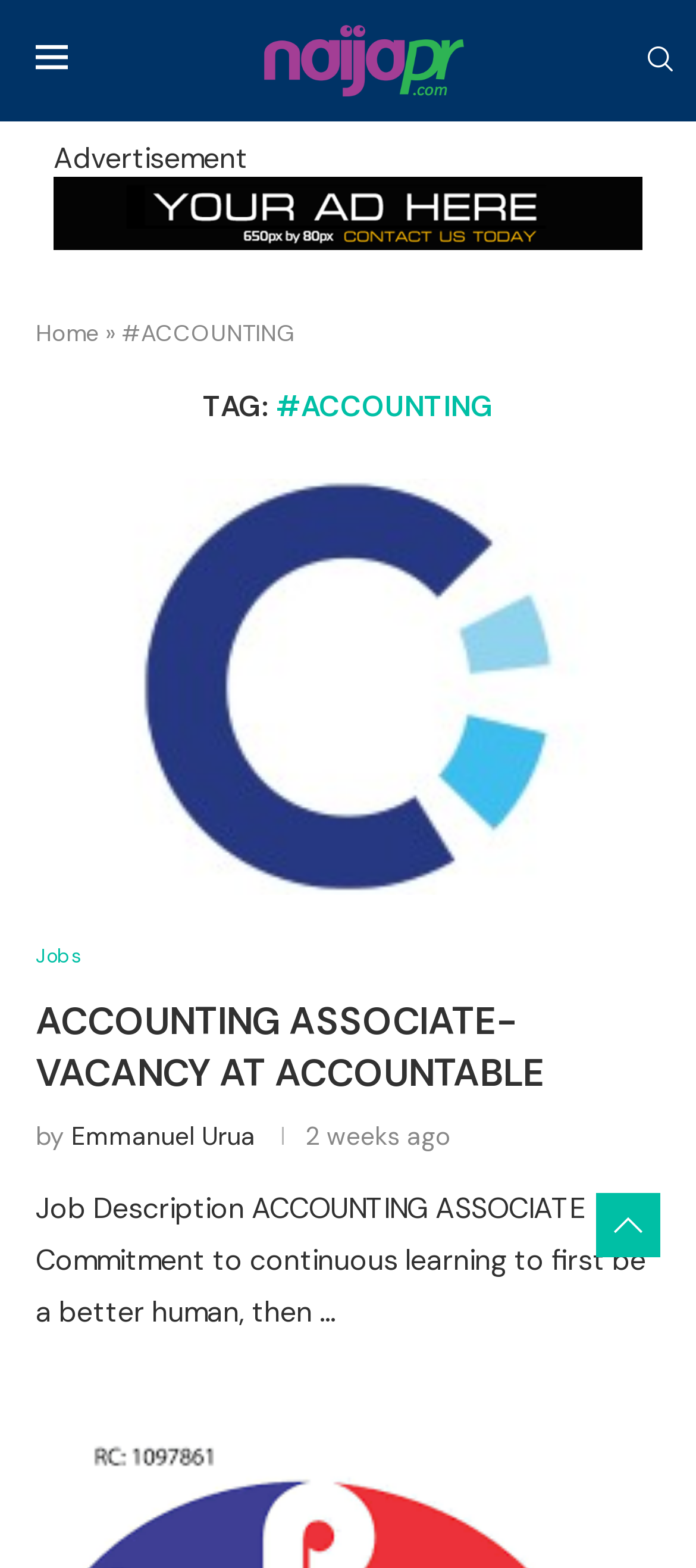Identify the bounding box coordinates of the clickable region required to complete the instruction: "go to Jobs page". The coordinates should be given as four float numbers within the range of 0 and 1, i.e., [left, top, right, bottom].

[0.051, 0.603, 0.118, 0.618]